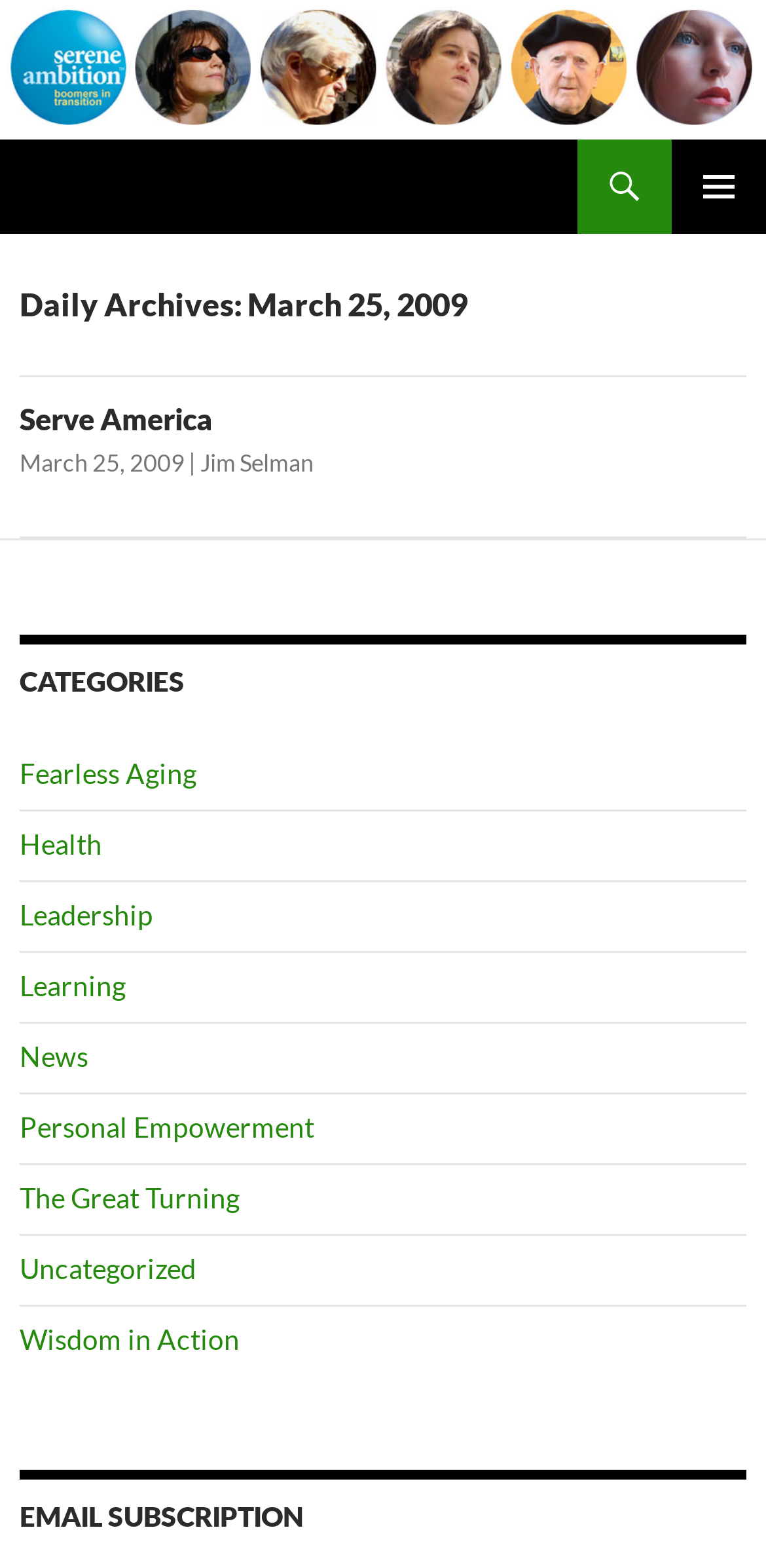Explain in detail what is displayed on the webpage.

The webpage is titled "March 25, 2009 - Serene Ambition" and features a prominent image with the same title at the top. Below the image, there is a heading with the same title, followed by a link to "Serene Ambition". 

To the right of the image, there are three links: "Search", a button labeled "PRIMARY MENU", and a "SKIP TO CONTENT" link. 

The main content of the page is divided into sections. The first section has a heading "Daily Archives: March 25, 2009". 

Below this, there is an article with a heading "Serve America", which includes a link to the same title. The article also features a link to the date "March 25, 2009", a time stamp, and a link to the author "Jim Selman". 

Further down, there is a heading "CATEGORIES" followed by a navigation menu with links to various categories, including "Fearless Aging", "Health", "Leadership", and others. 

At the bottom of the page, there is a heading "EMAIL SUBSCRIPTION".